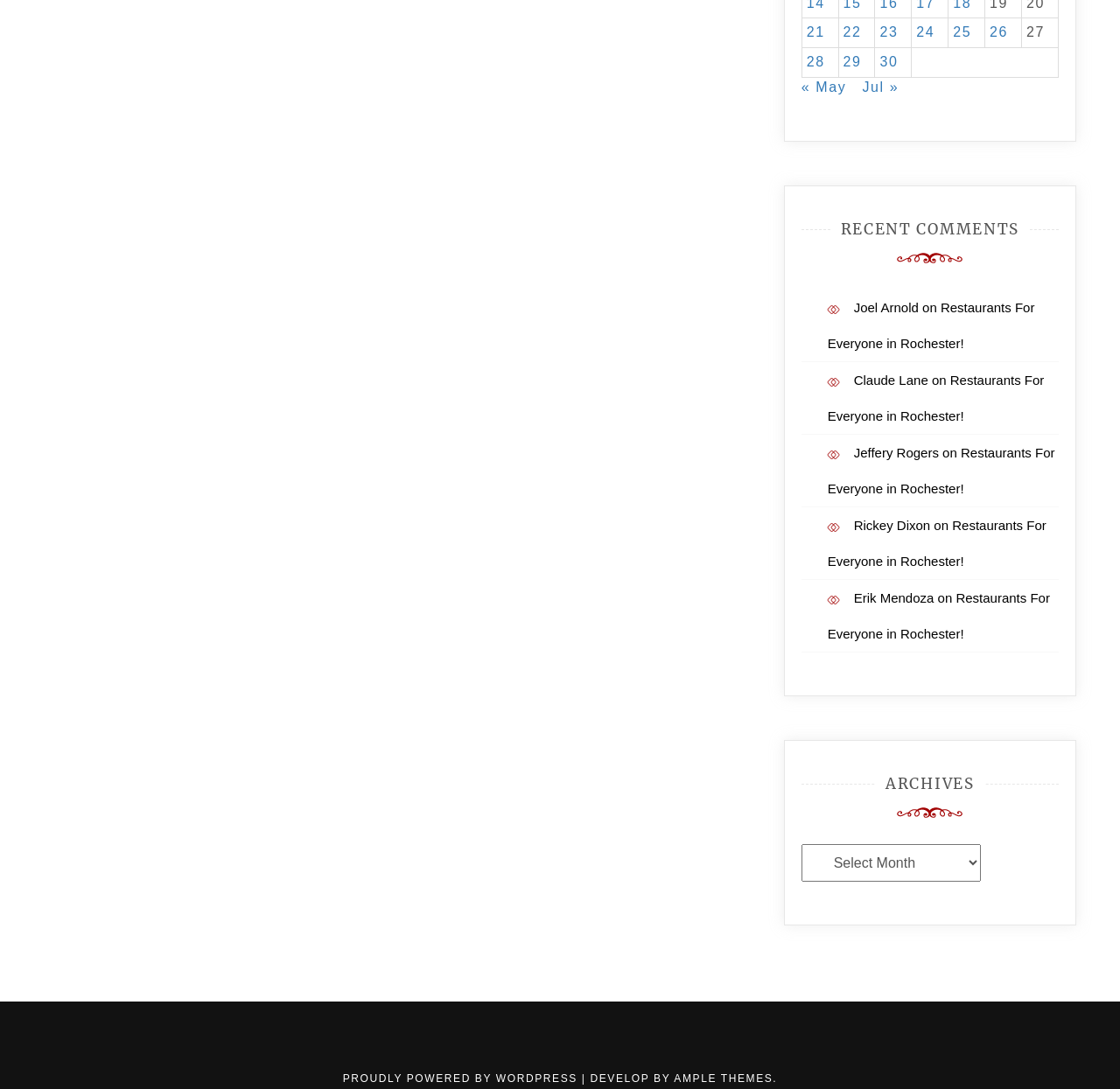Kindly provide the bounding box coordinates of the section you need to click on to fulfill the given instruction: "View posts published on June 21, 2021".

[0.72, 0.023, 0.736, 0.036]